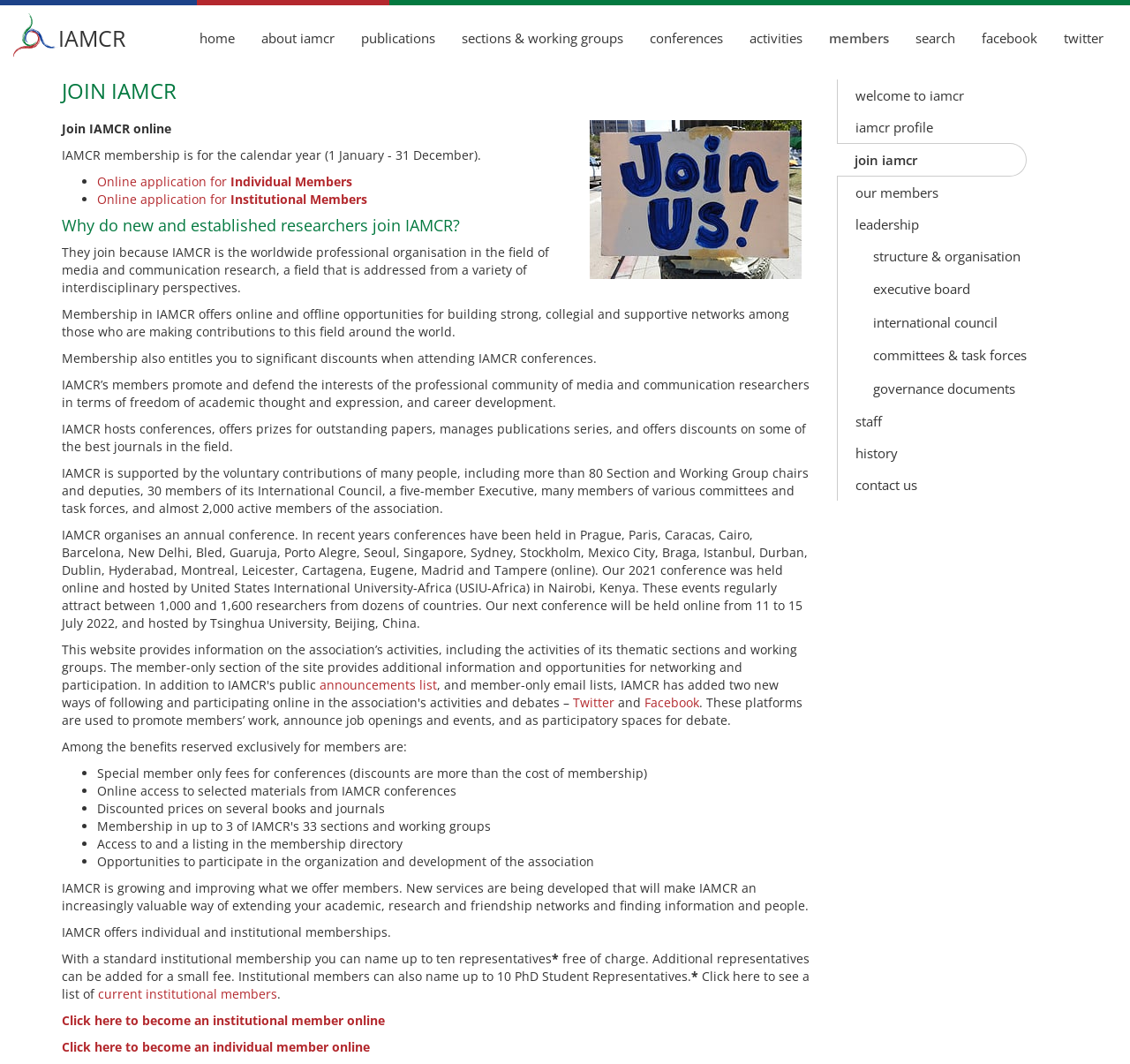What is the name of the organization?
With the help of the image, please provide a detailed response to the question.

The name of the organization can be found in the top-left corner of the webpage, where it is written as 'Join IAMCR | IAMCR'. It is also mentioned in the link 'IAMCR' with a bounding box coordinate of [0.0, 0.0, 0.062, 0.041].